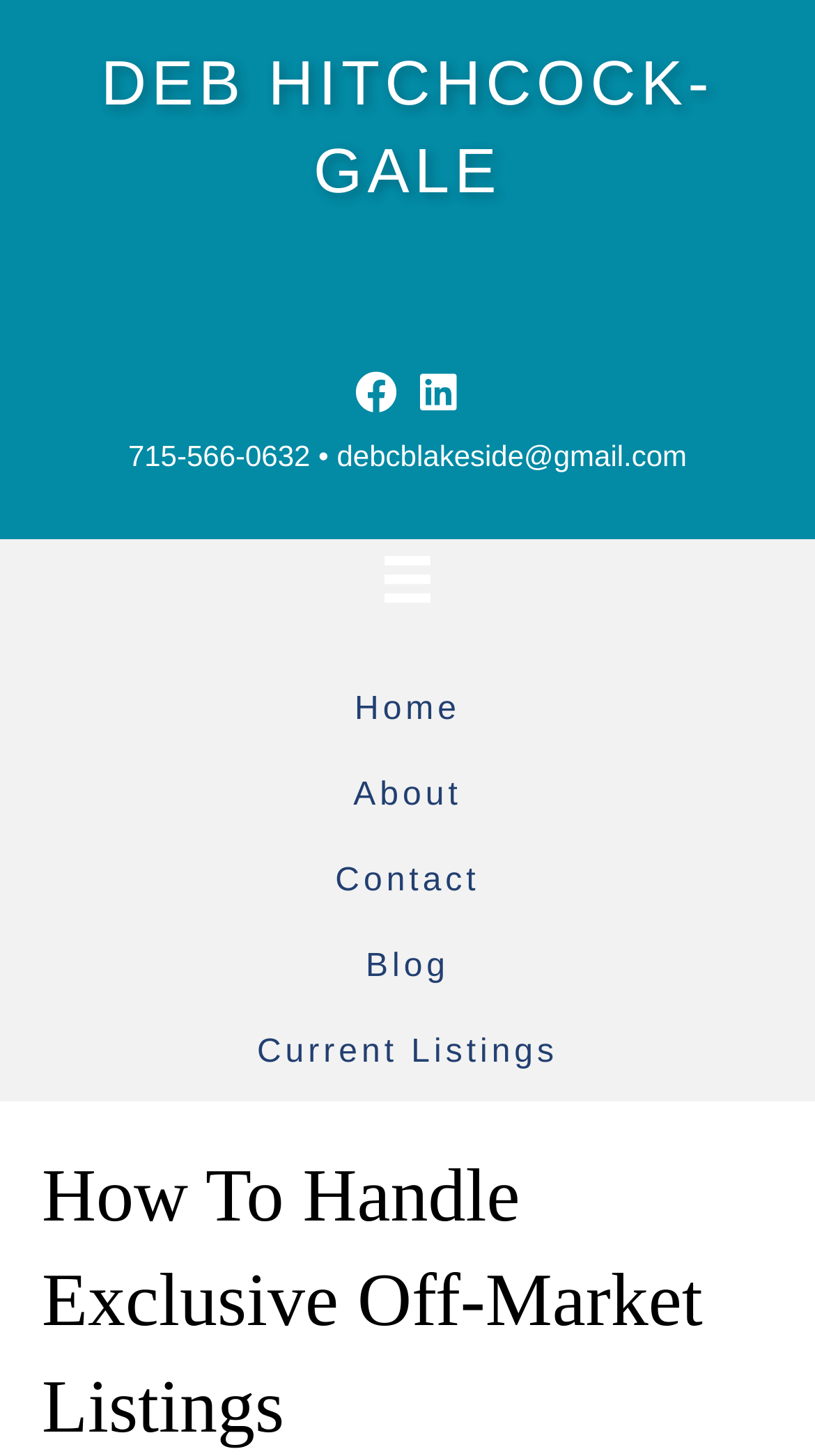What is the email address listed?
Please answer the question as detailed as possible.

The email address can be found in the link element next to the phone number, which reads 'debcblakeside@gmail.com'.